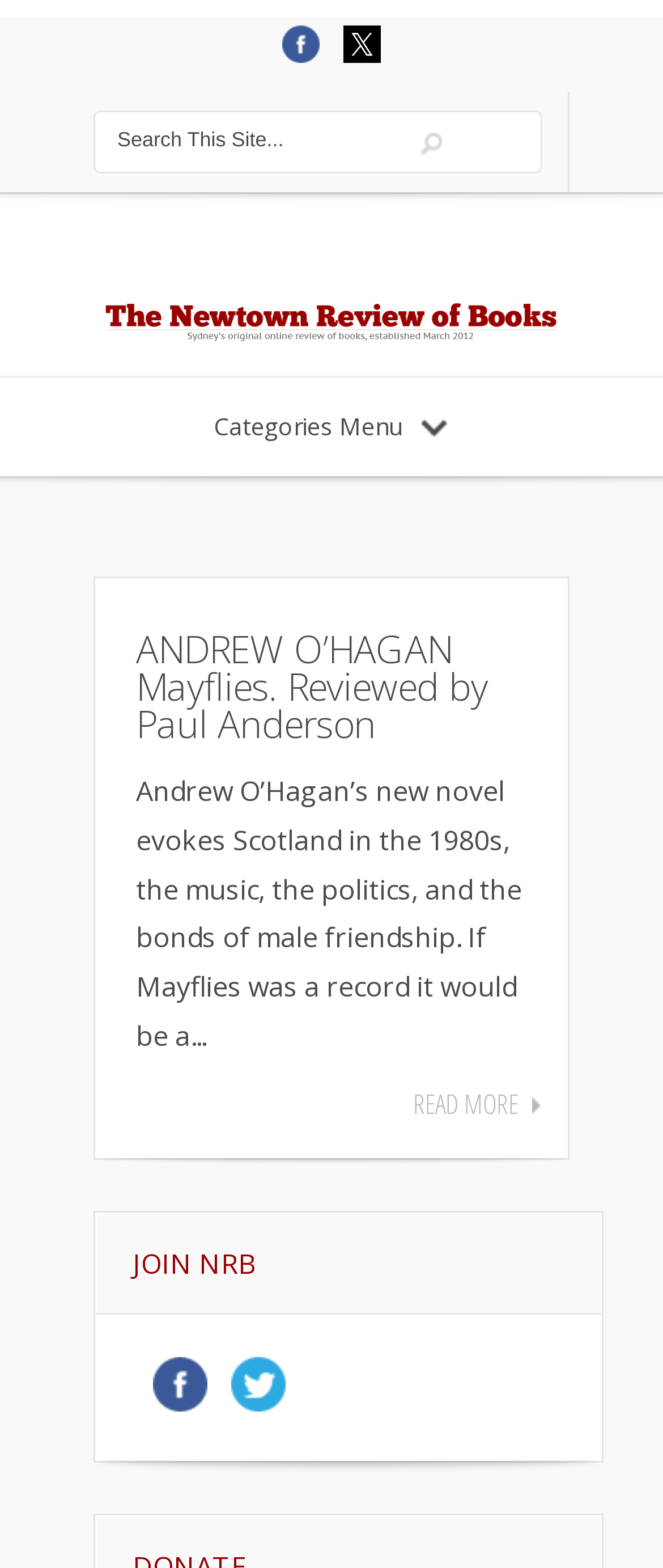Use a single word or phrase to answer this question: 
What is the name of the reviewer?

Paul Anderson